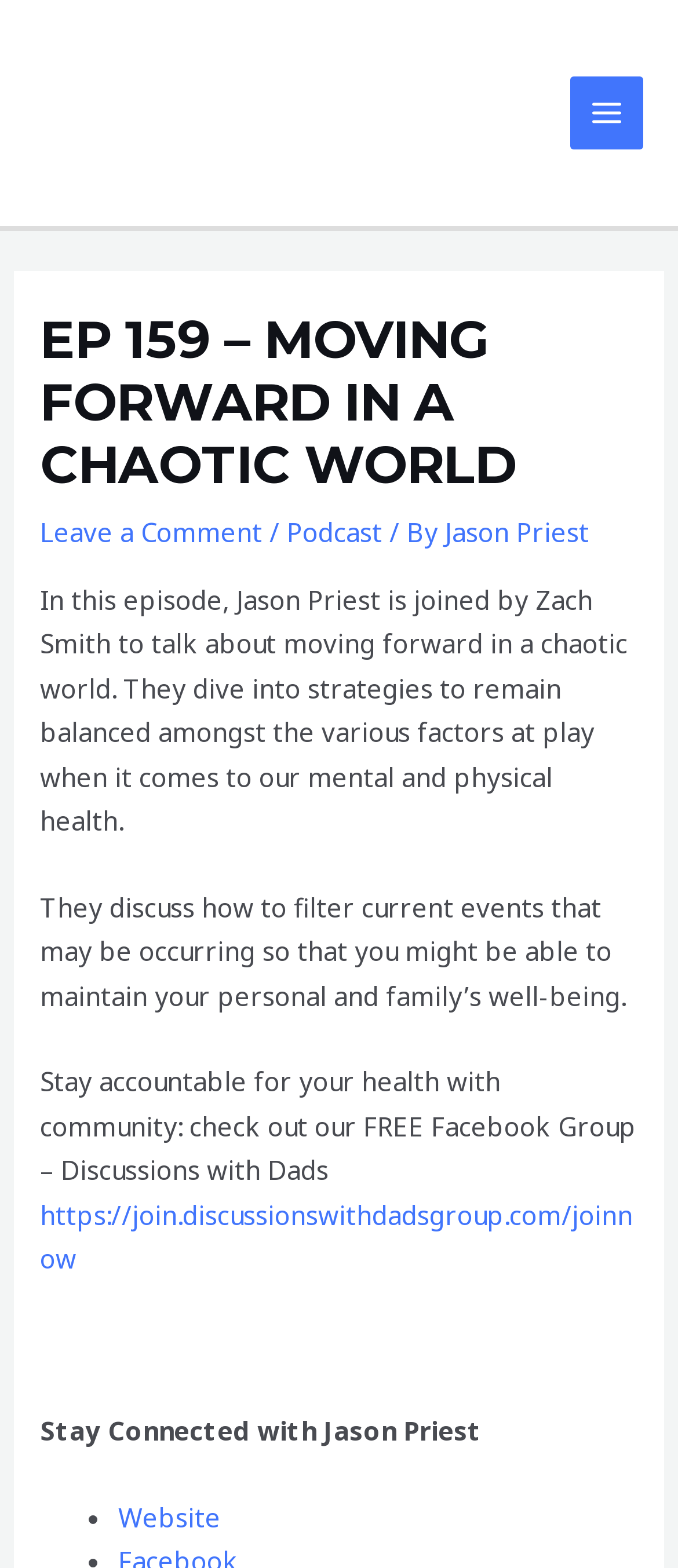Specify the bounding box coordinates (top-left x, top-left y, bottom-right x, bottom-right y) of the UI element in the screenshot that matches this description: Jason Priest

[0.657, 0.325, 0.869, 0.347]